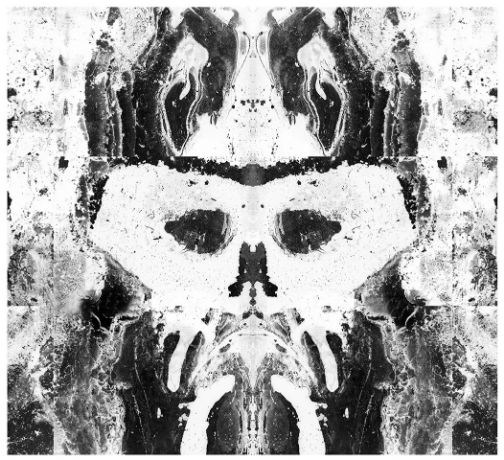Where was the exhibition 'Apophenia' held? Refer to the image and provide a one-word or short phrase answer.

Roman Road in London